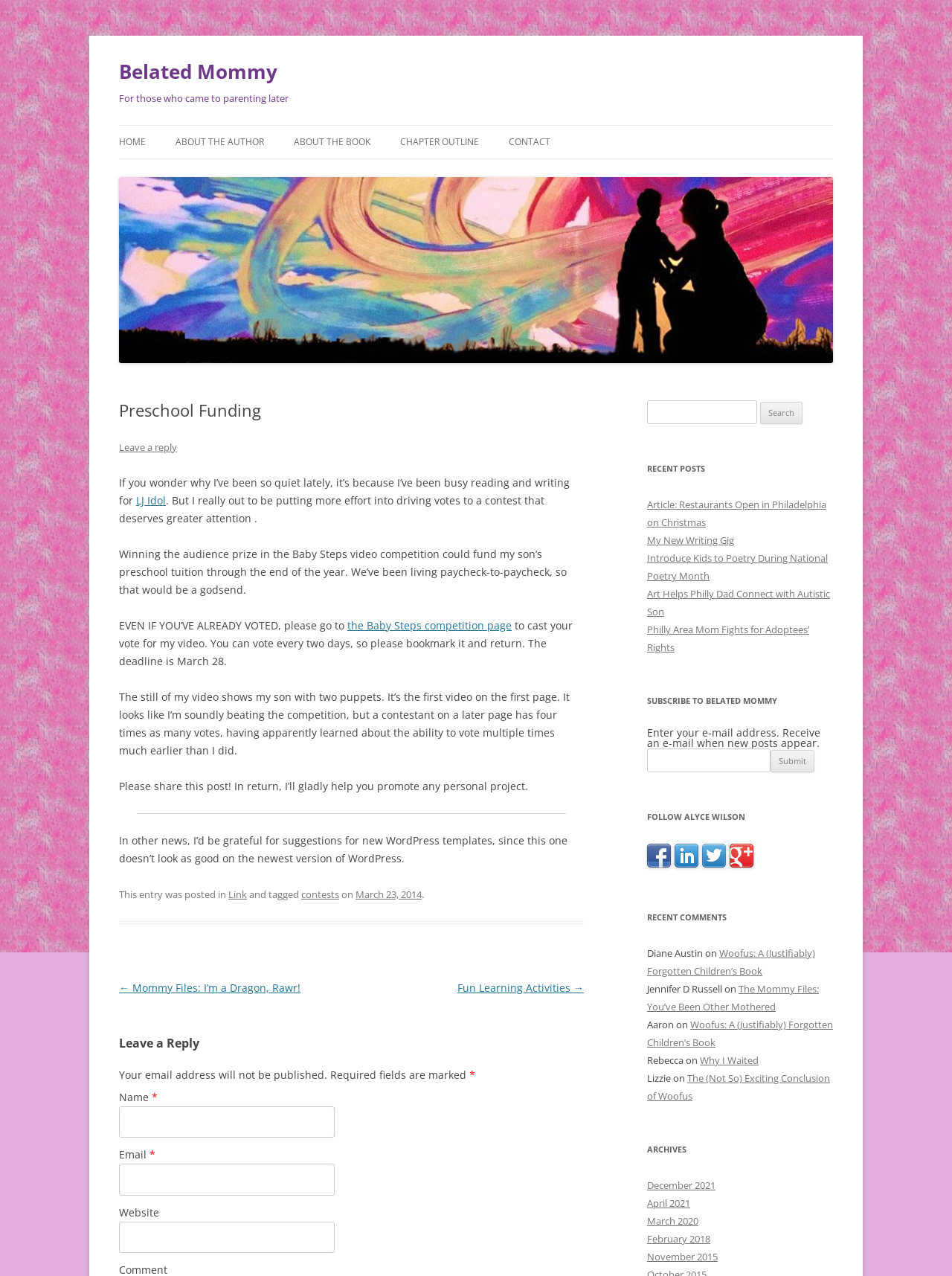Refer to the element description April 2021 and identify the corresponding bounding box in the screenshot. Format the coordinates as (top-left x, top-left y, bottom-right x, bottom-right y) with values in the range of 0 to 1.

[0.68, 0.938, 0.725, 0.948]